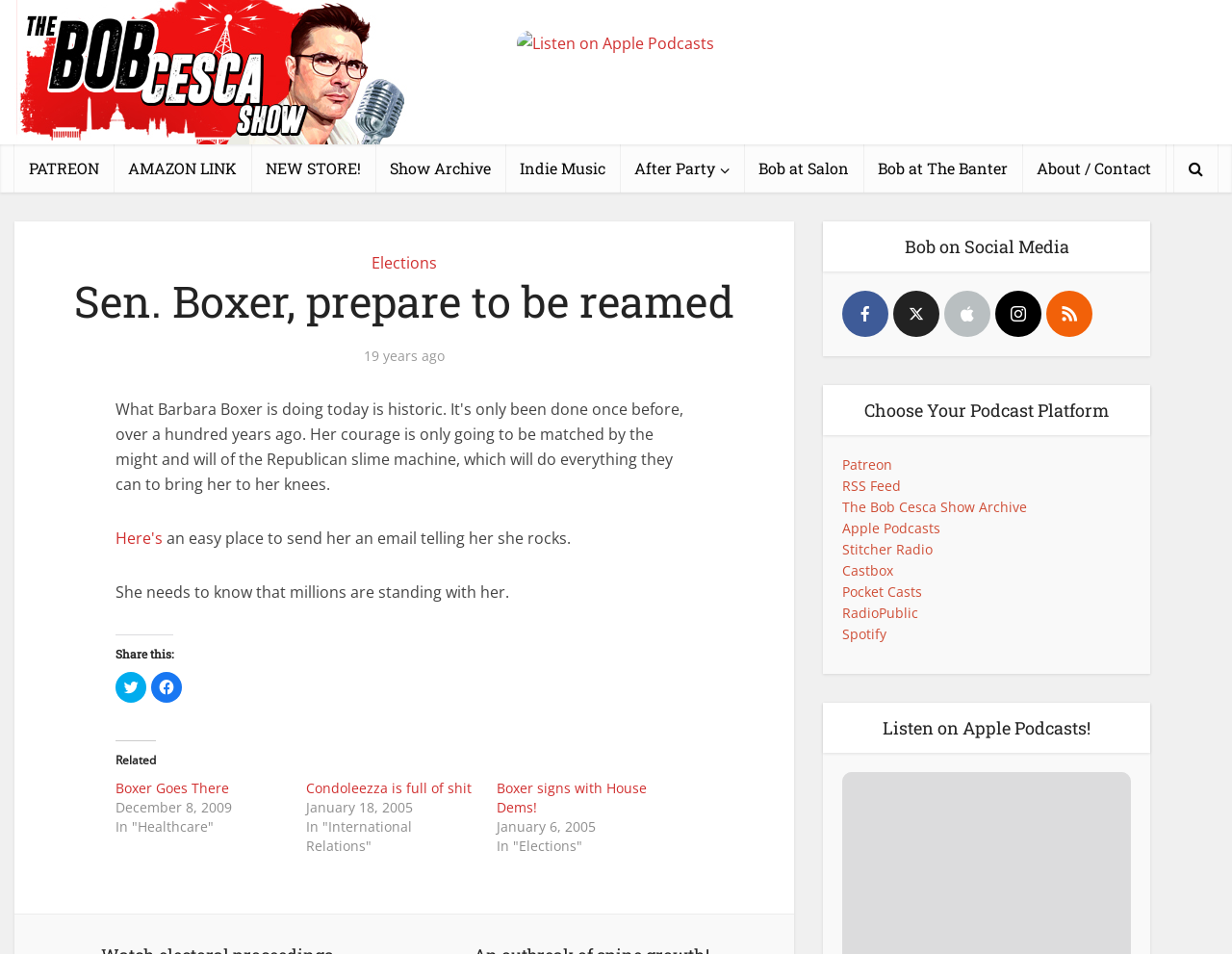Please specify the bounding box coordinates of the element that should be clicked to execute the given instruction: 'Visit the About / Contact page'. Ensure the coordinates are four float numbers between 0 and 1, expressed as [left, top, right, bottom].

[0.83, 0.151, 0.946, 0.202]